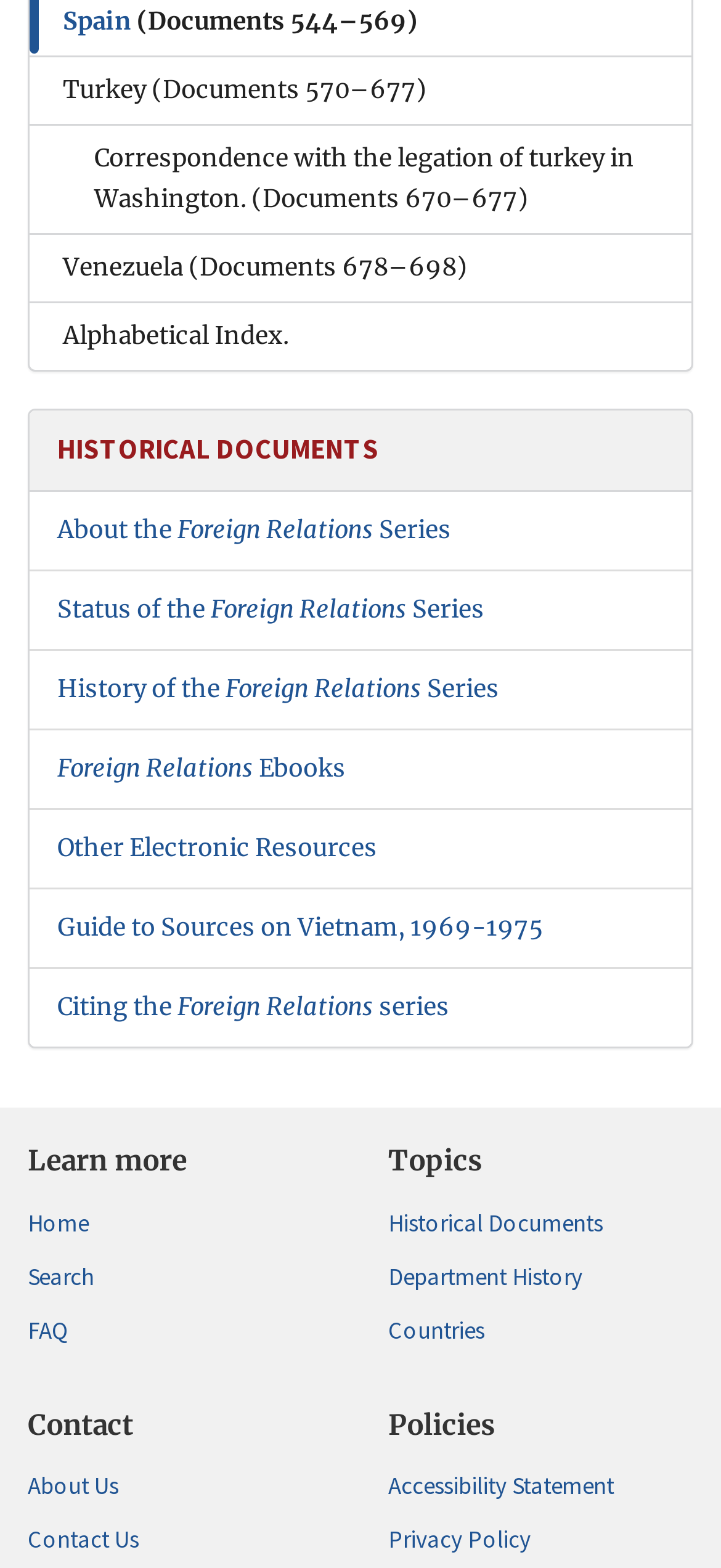Please identify the bounding box coordinates for the region that you need to click to follow this instruction: "Learn about the Foreign Relations Series".

[0.079, 0.328, 0.626, 0.348]